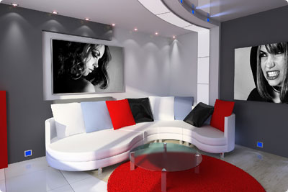What shape is the coffee table?
Using the image, respond with a single word or phrase.

Clear glass